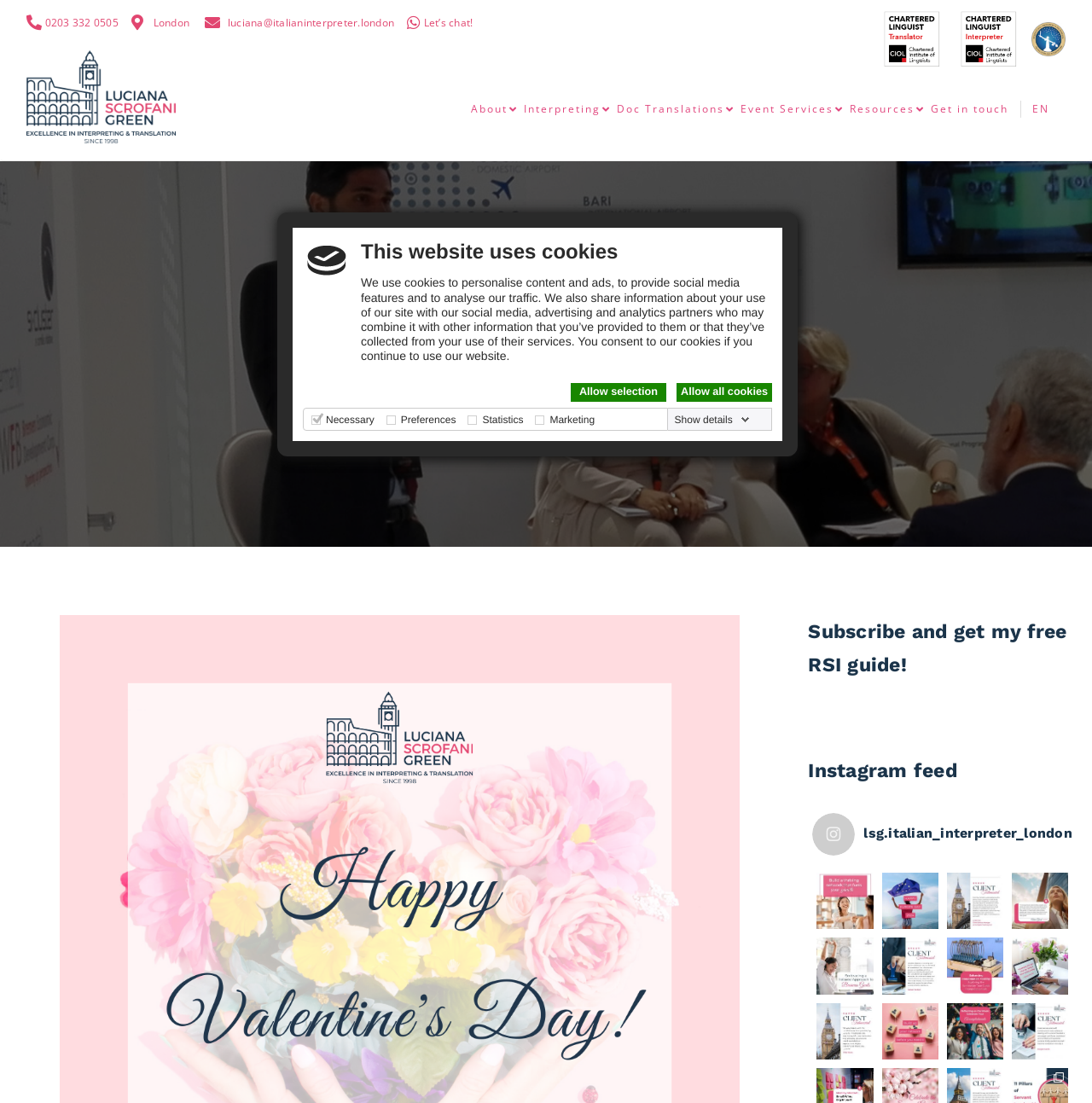Identify the bounding box coordinates for the element you need to click to achieve the following task: "Click the 'About' dropdown menu". The coordinates must be four float values ranging from 0 to 1, formatted as [left, top, right, bottom].

[0.428, 0.053, 0.477, 0.145]